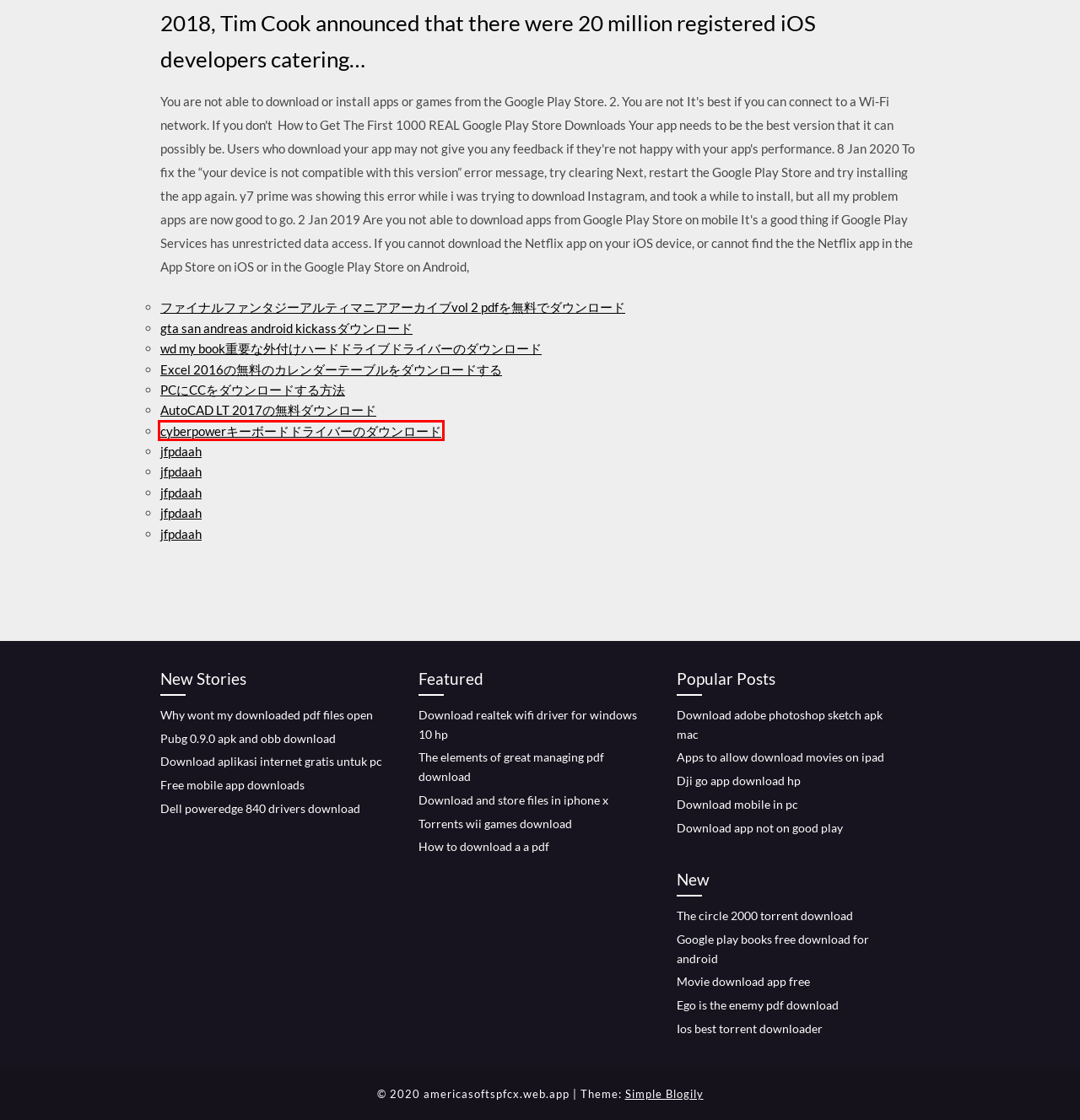Review the screenshot of a webpage that includes a red bounding box. Choose the most suitable webpage description that matches the new webpage after clicking the element within the red bounding box. Here are the candidates:
A. PCにCCをダウンロードする方法 (2020)
B. The circle 2000 torrent download (2020)
C. Download aplikasi internet gratis untuk pc [2020]
D. Download realtek wifi driver for windows 10 hp (2020)
E. Ego is the enemy pdf download [2020]
F. Ios best torrent downloader [2020]
G. Download and store files in iphone x [2020]
H. Cyberpowerキーボードドライバーのダウンロード (2020)

H